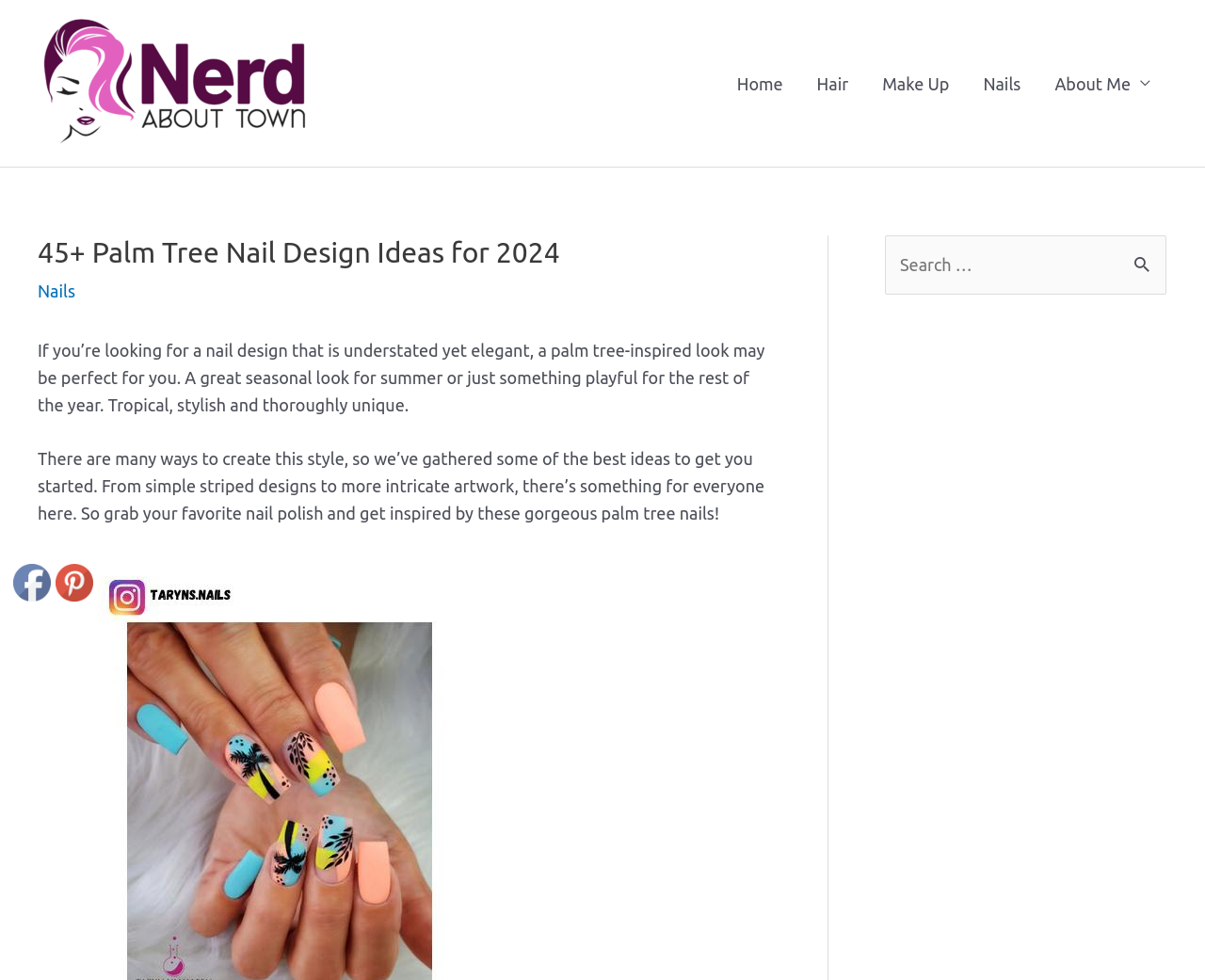Find the bounding box coordinates of the element's region that should be clicked in order to follow the given instruction: "check out nail designs". The coordinates should consist of four float numbers between 0 and 1, i.e., [left, top, right, bottom].

[0.802, 0.0, 0.861, 0.17]